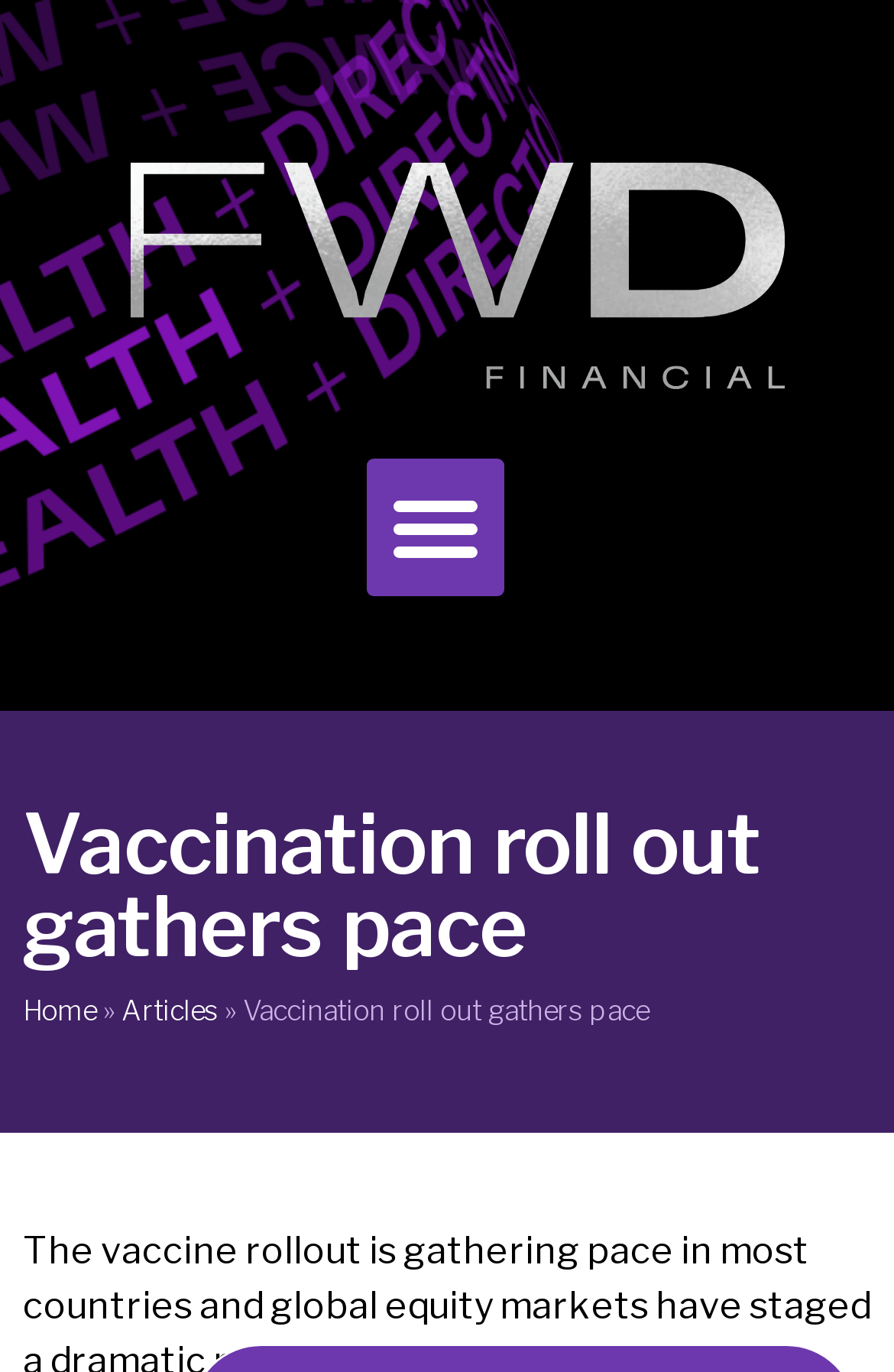Extract the primary header of the webpage and generate its text.

Vaccination roll out gathers pace